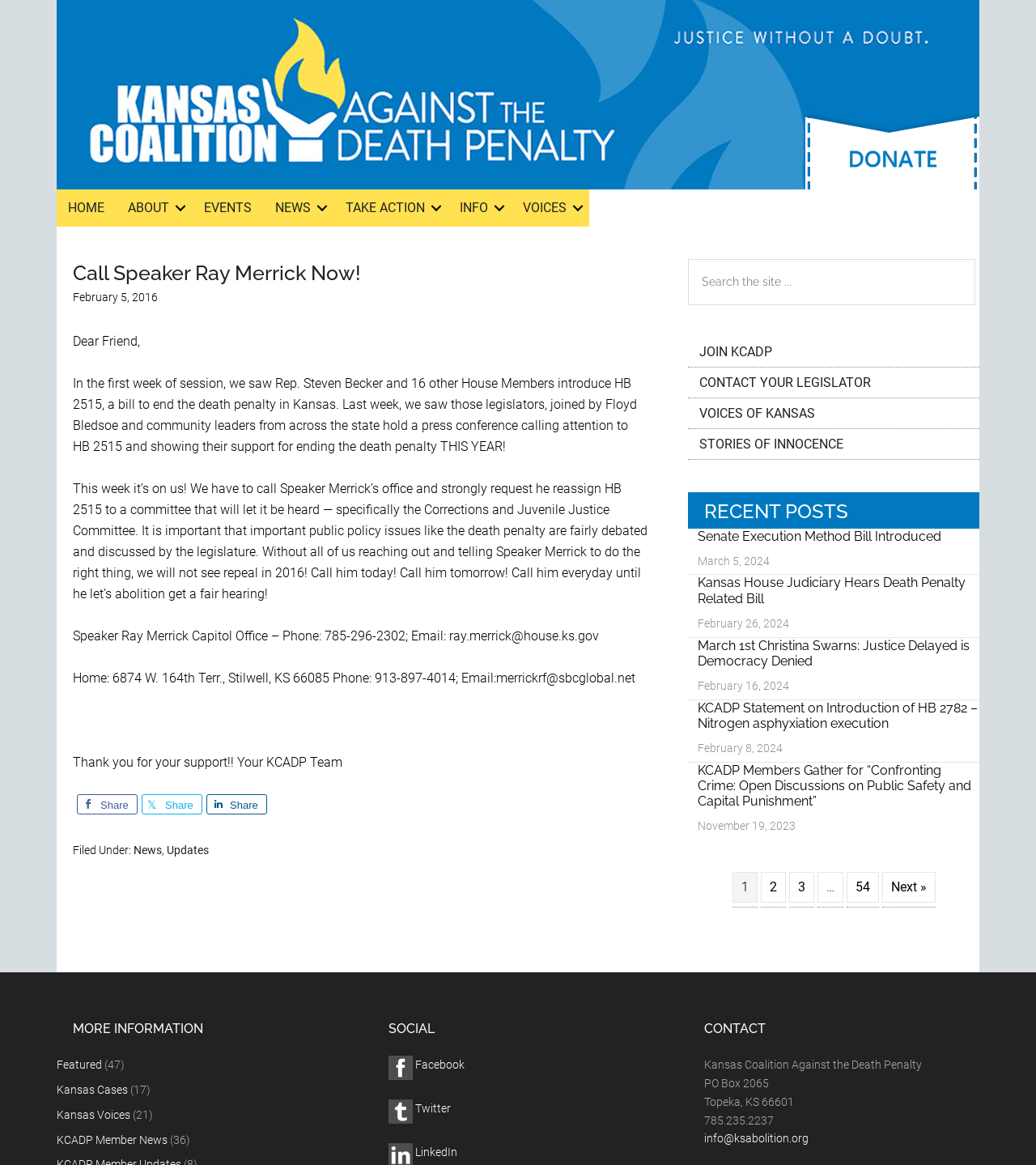What is the title of the first recent post?
Provide a comprehensive and detailed answer to the question.

I found the title by looking at the primary sidebar section of the webpage, where it lists recent posts, and the first one is 'Senate Execution Method Bill Introduced'.